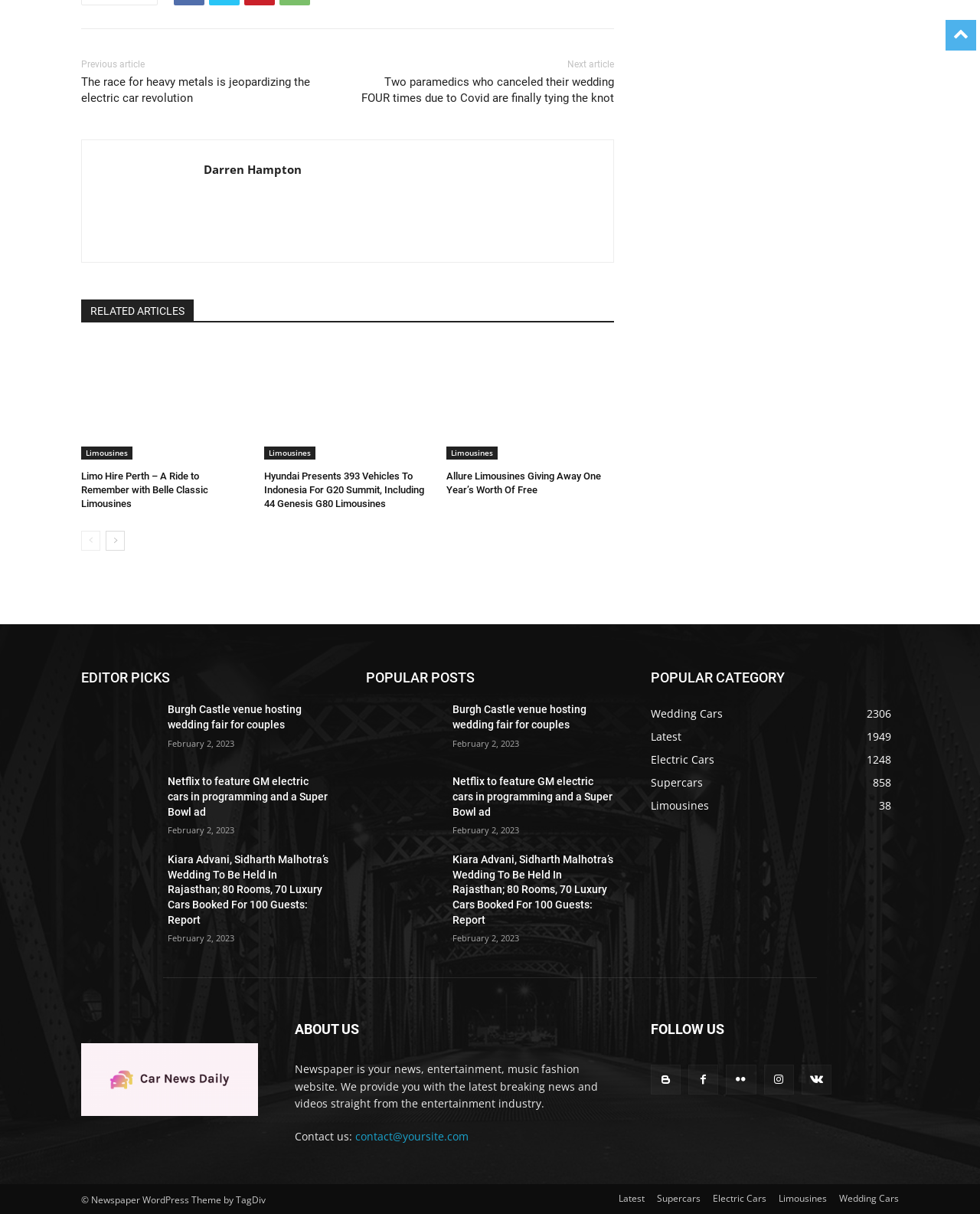What is the category of the article 'Limousines'?
Please provide a single word or phrase as your answer based on the image.

Wedding Cars